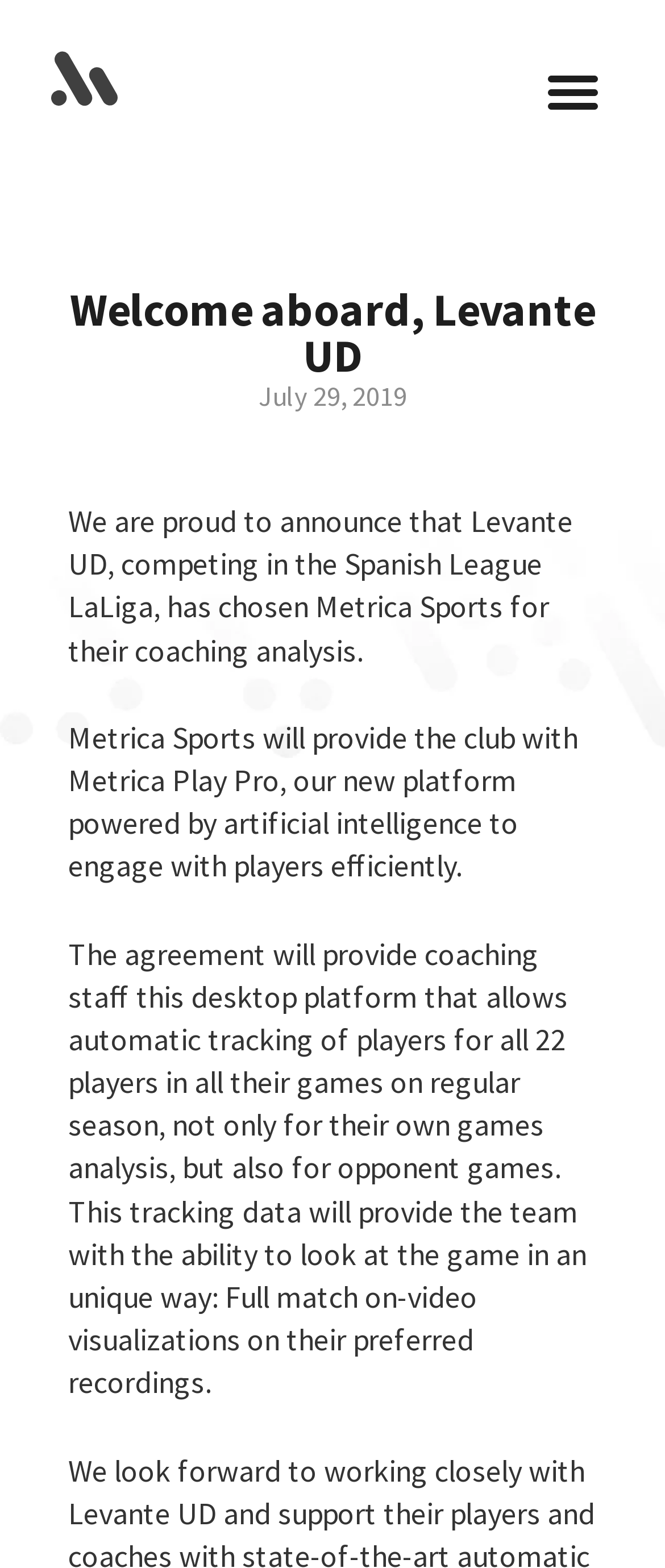What type of visualizations will the platform provide?
Provide a detailed answer to the question using information from the image.

The answer can be found in the fourth paragraph of the webpage, where it is stated that 'This tracking data will provide the team with the ability to look at the game in an unique way: Full match on-video visualizations on their preferred recordings...'